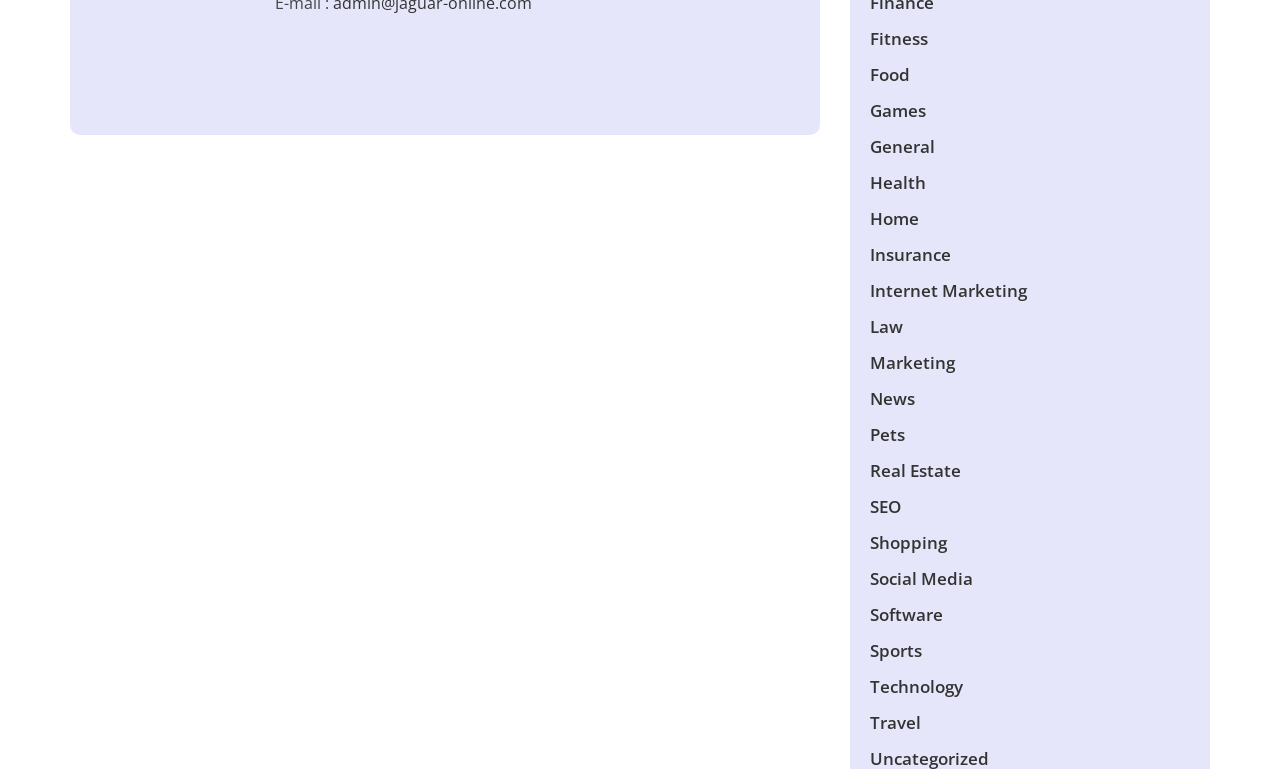Please identify the bounding box coordinates of the element on the webpage that should be clicked to follow this instruction: "Click on Fitness". The bounding box coordinates should be given as four float numbers between 0 and 1, formatted as [left, top, right, bottom].

[0.68, 0.035, 0.725, 0.065]